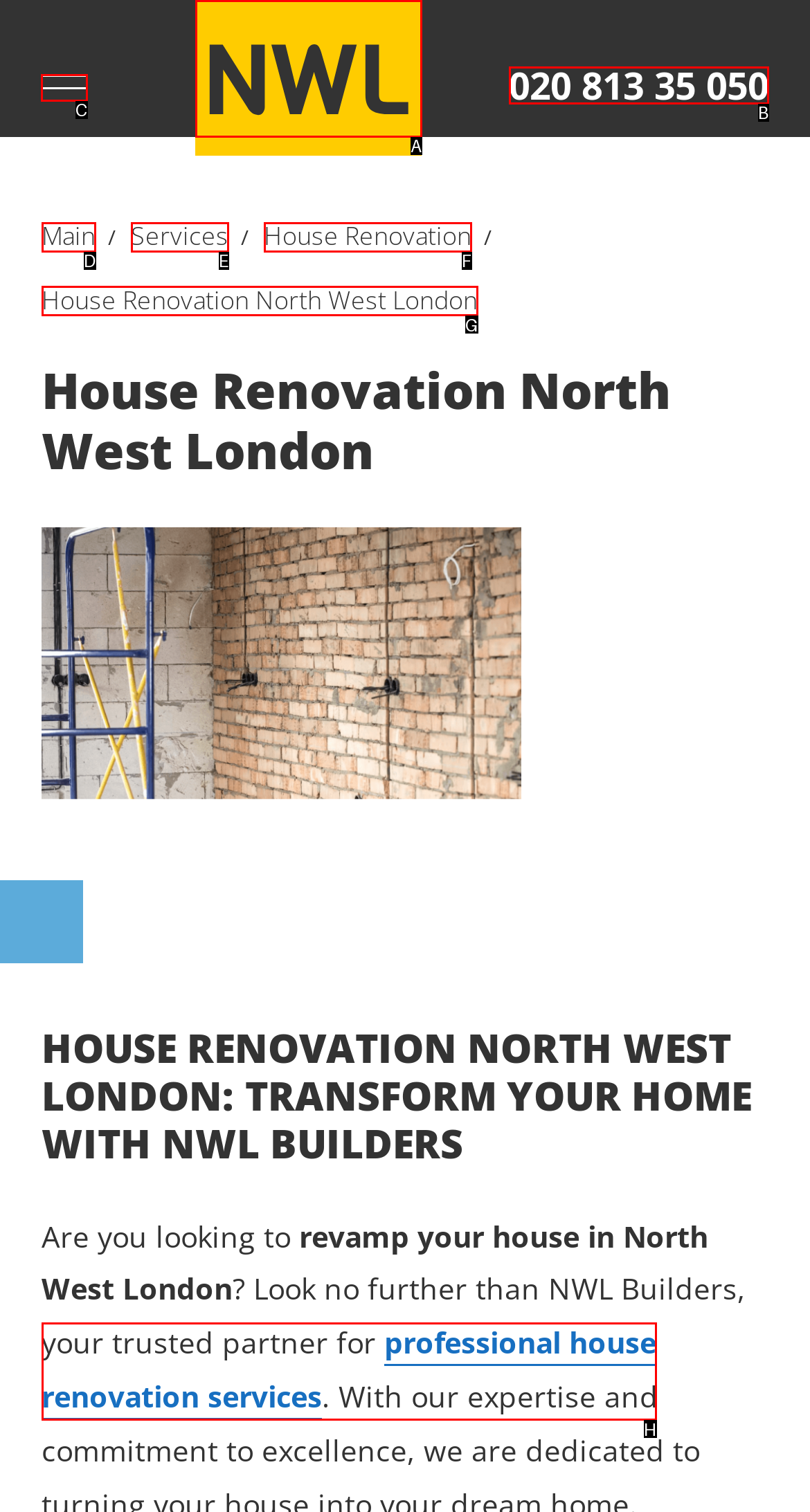Select the HTML element that needs to be clicked to carry out the task: Click the toggle navigation button
Provide the letter of the correct option.

C